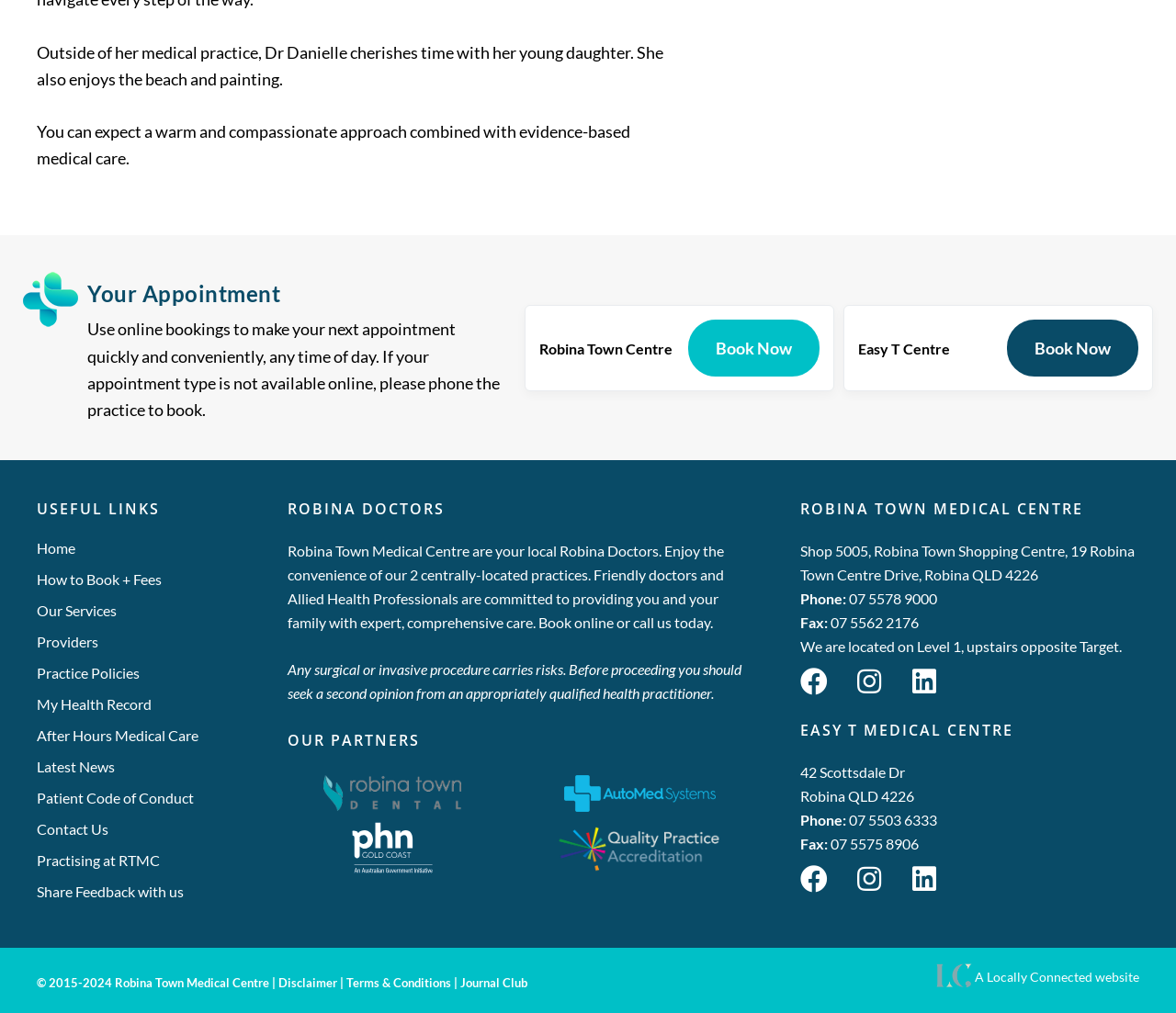Please specify the coordinates of the bounding box for the element that should be clicked to carry out this instruction: "Go to the Alaska Sports Hall of Fame homepage". The coordinates must be four float numbers between 0 and 1, formatted as [left, top, right, bottom].

None